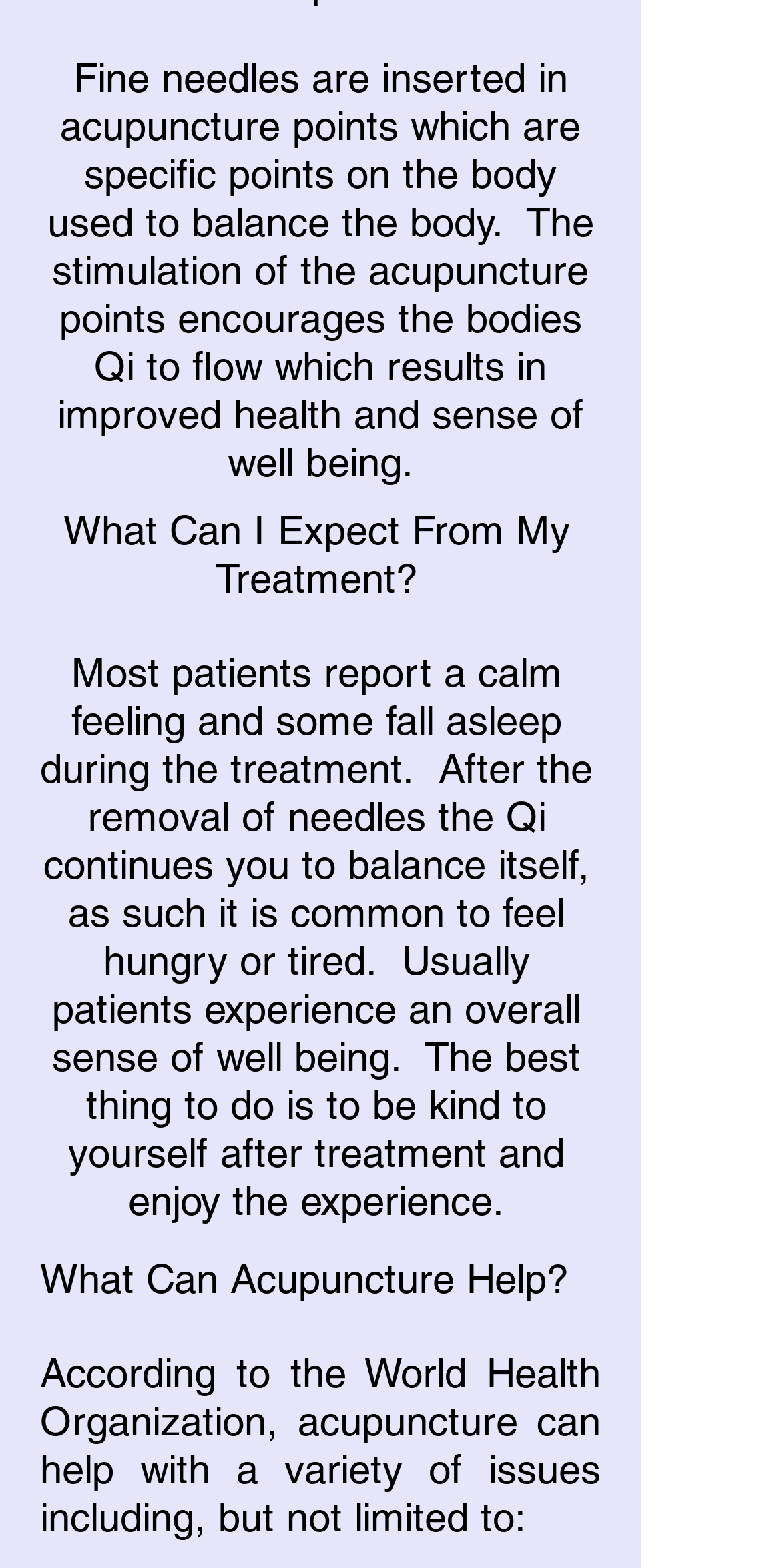Provide the bounding box coordinates of the UI element that matches the description: "World Health Organization".

[0.051, 0.86, 0.769, 0.922]